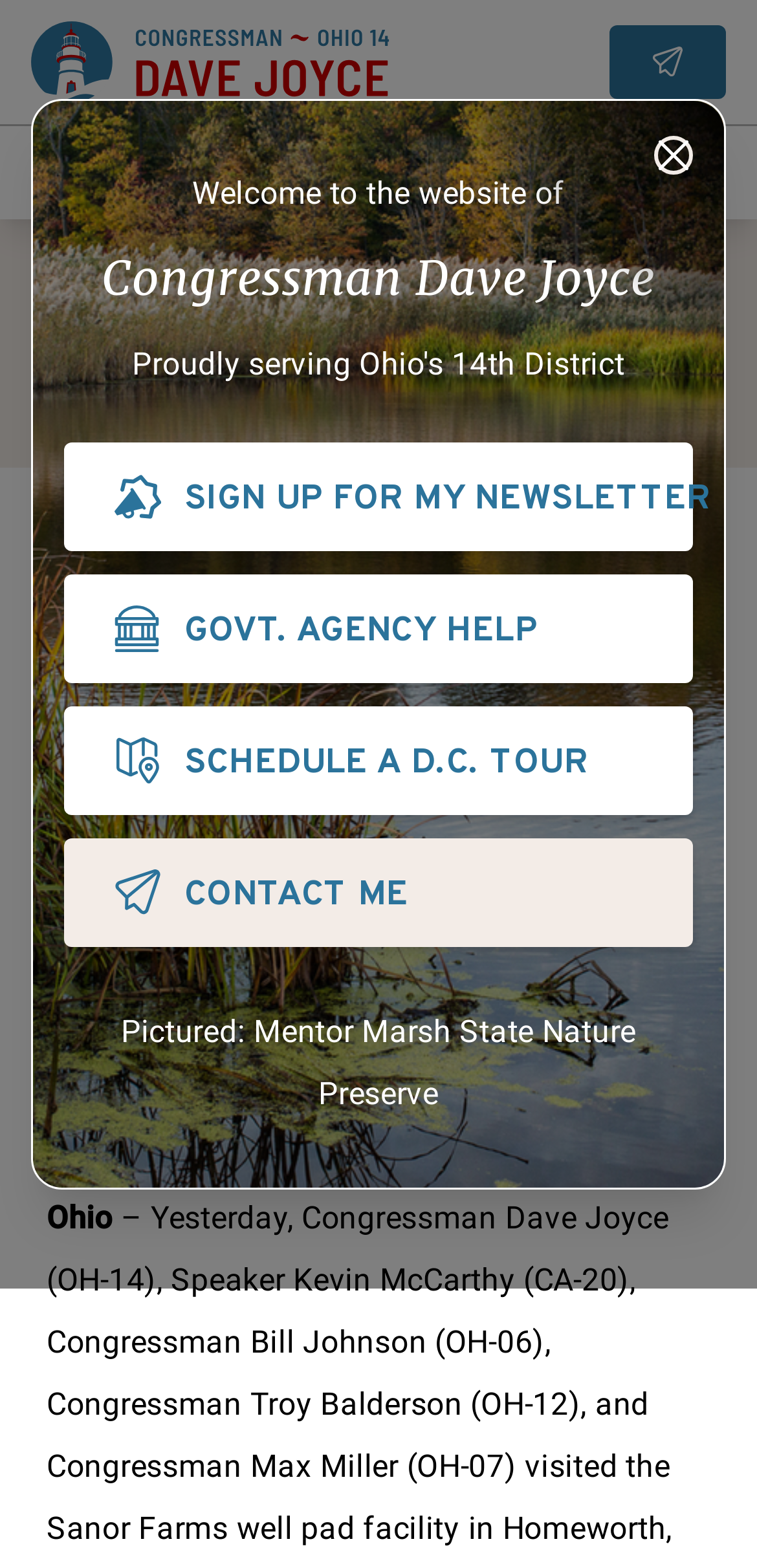Specify the bounding box coordinates of the element's area that should be clicked to execute the given instruction: "Get government agency help". The coordinates should be four float numbers between 0 and 1, i.e., [left, top, right, bottom].

[0.085, 0.366, 0.915, 0.436]